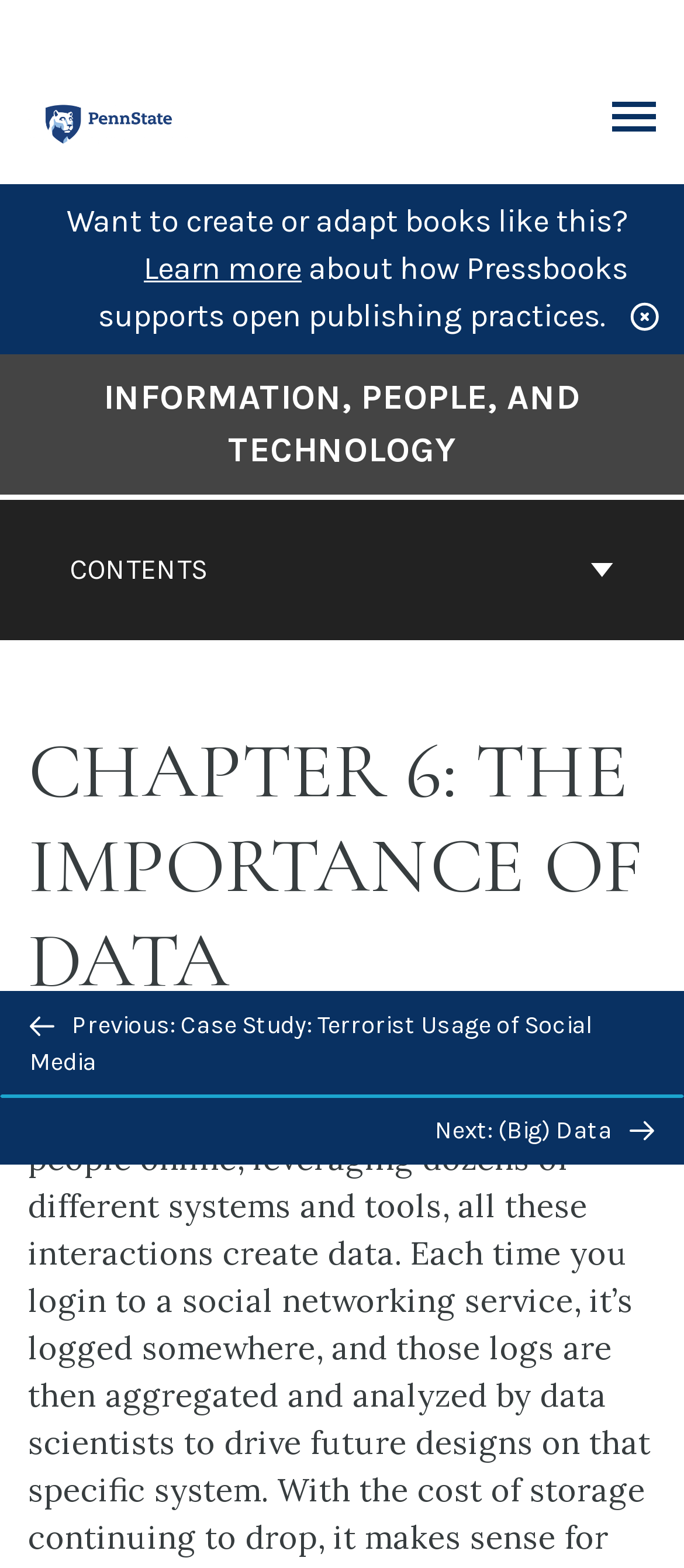What is the function of the 'BACK TO TOP' button?
Using the details shown in the screenshot, provide a comprehensive answer to the question.

The 'BACK TO TOP' button is located at the bottom of the webpage, and it is likely used to scroll the user back to the top of the webpage, allowing them to easily navigate to the top of the page.